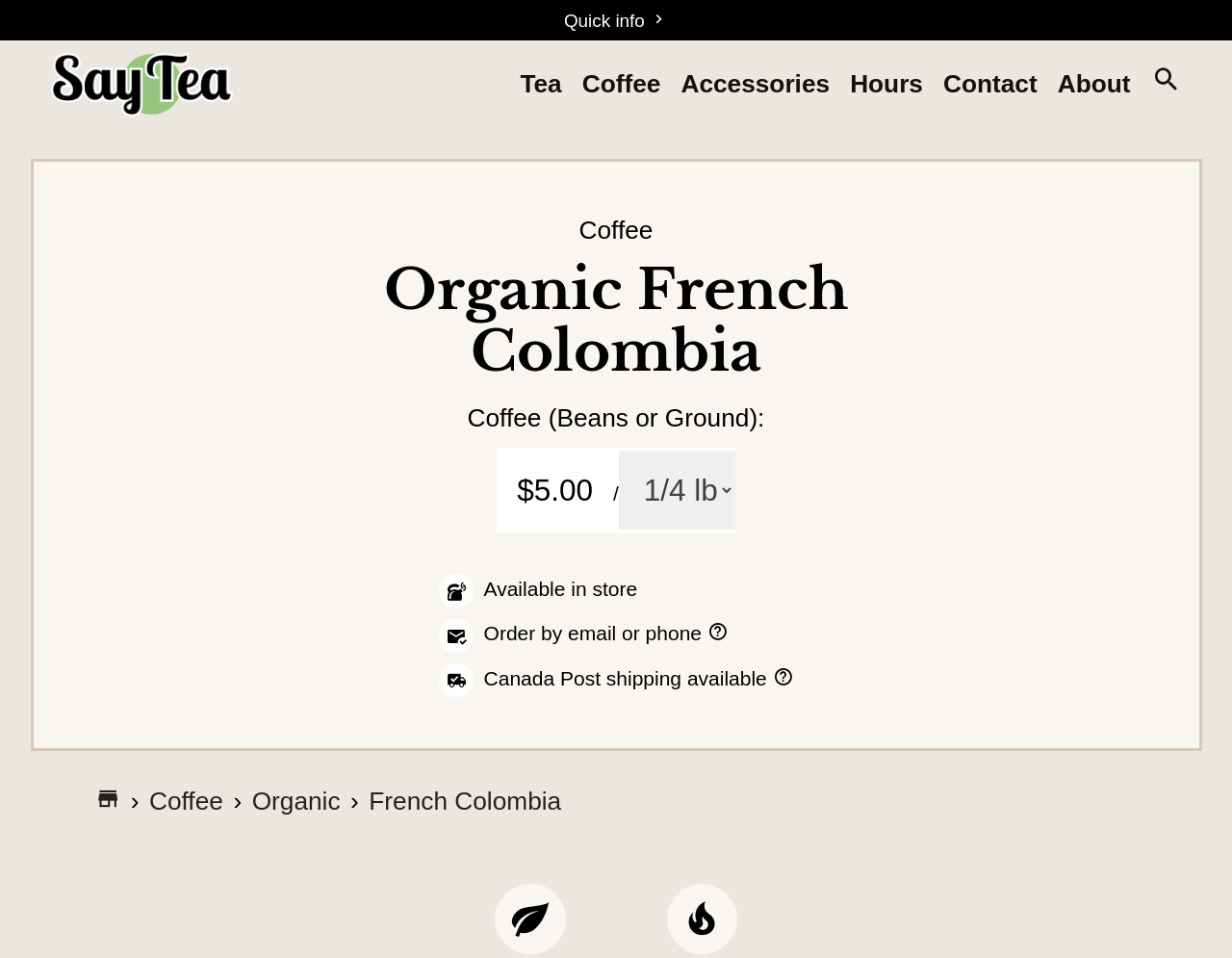Identify the bounding box coordinates of the clickable region to carry out the given instruction: "Select an option from the dropdown".

[0.502, 0.47, 0.597, 0.553]